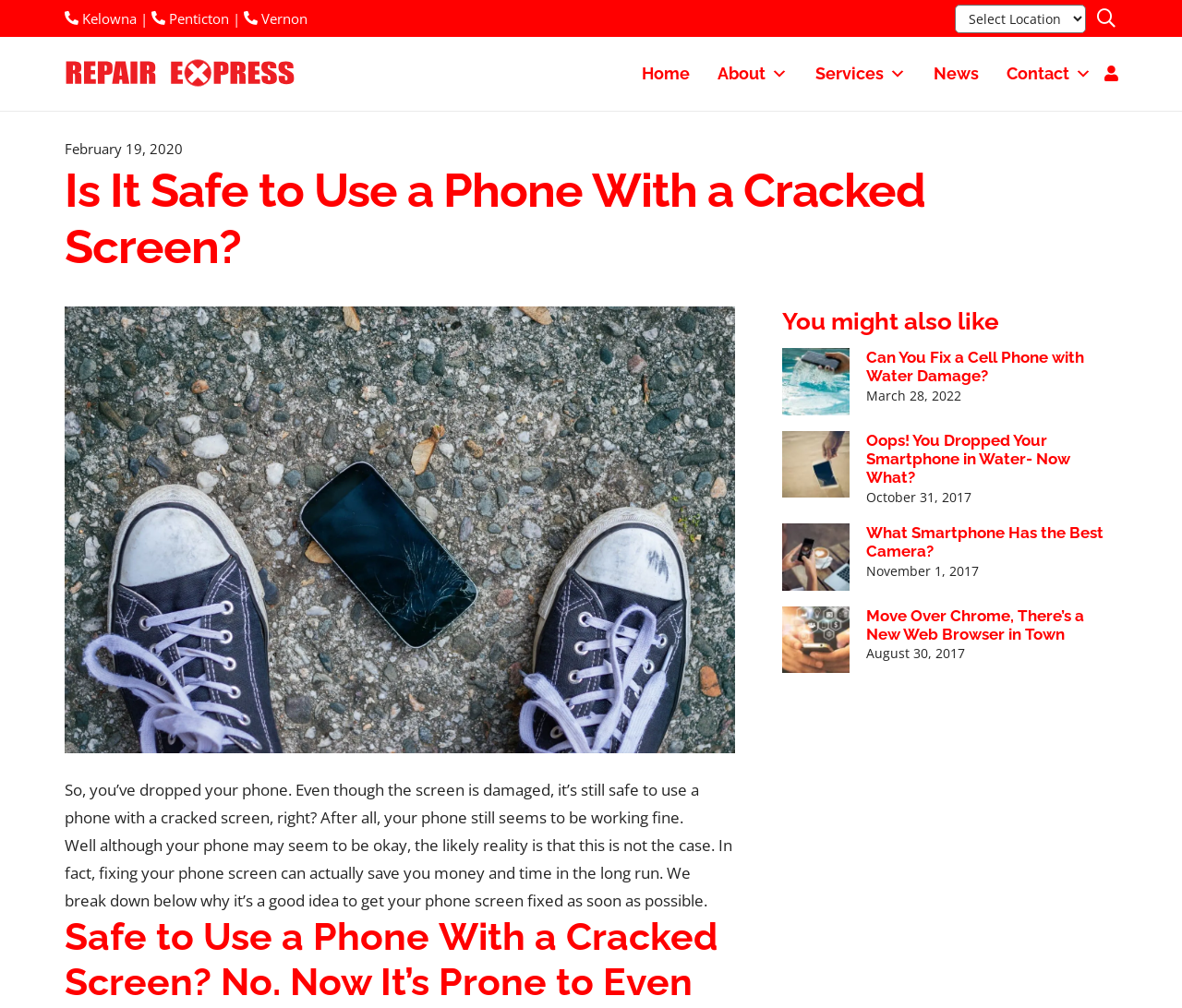Identify the bounding box coordinates for the element you need to click to achieve the following task: "Click the 'Home' link". The coordinates must be four float values ranging from 0 to 1, formatted as [left, top, right, bottom].

[0.535, 0.055, 0.592, 0.092]